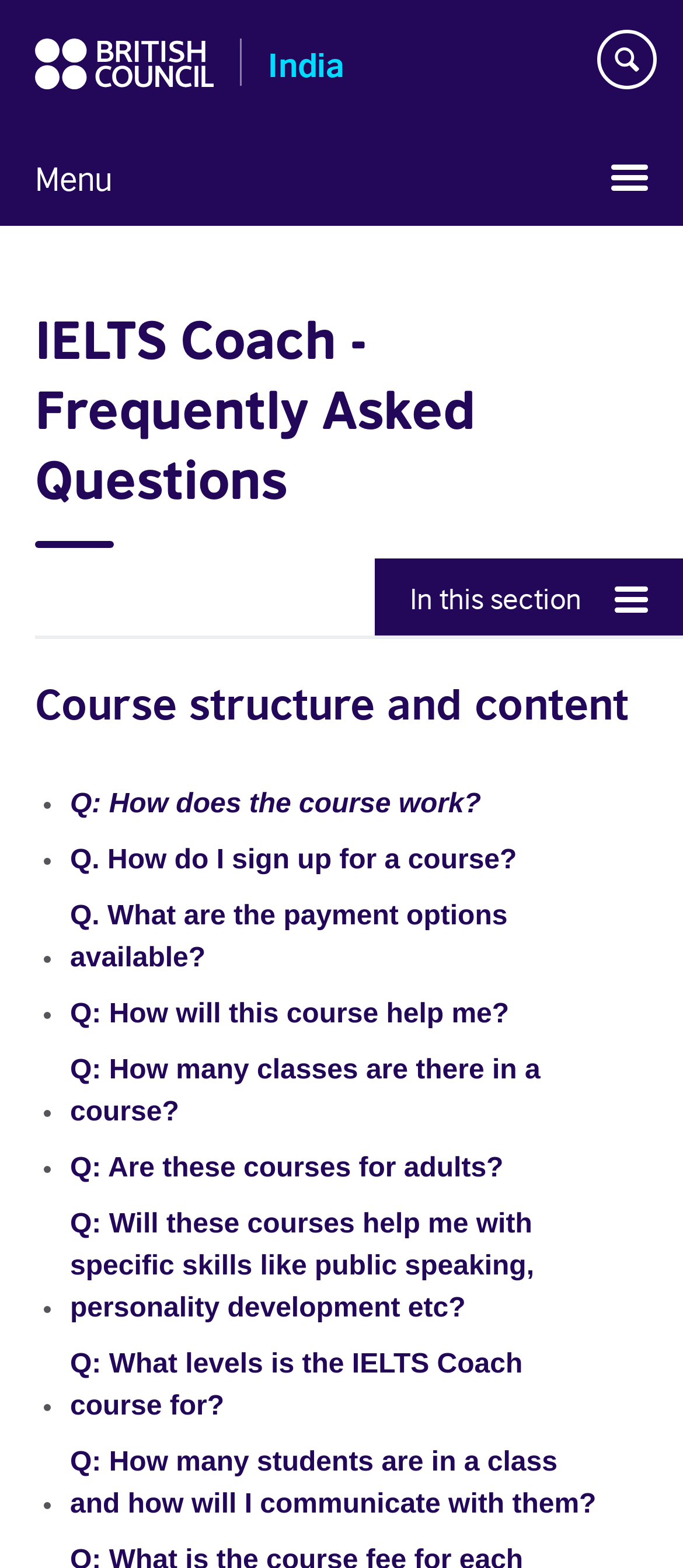Give a concise answer of one word or phrase to the question: 
How many FAQs are listed on this page?

15